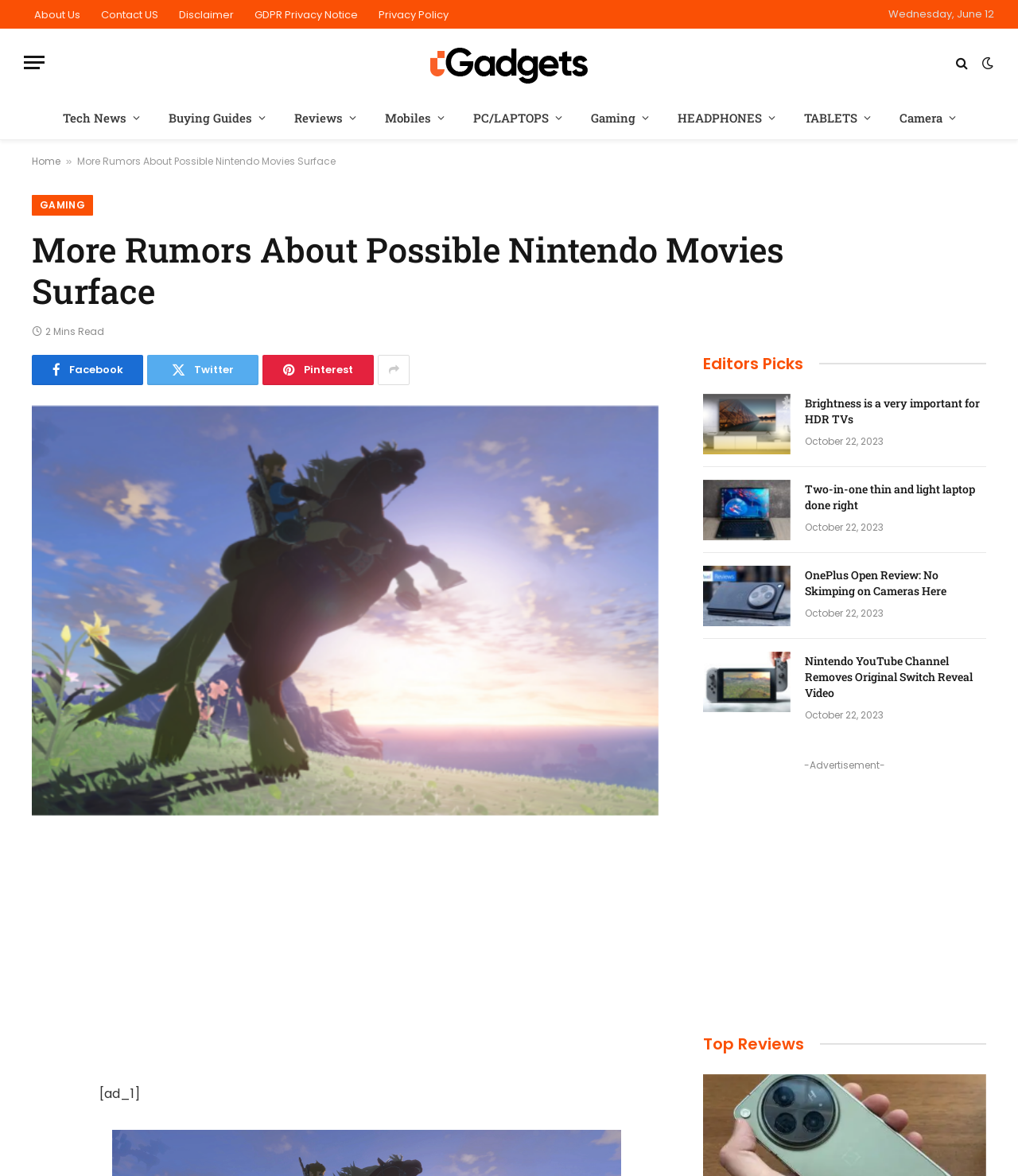Please determine the heading text of this webpage.

More Rumors About Possible Nintendo Movies Surface